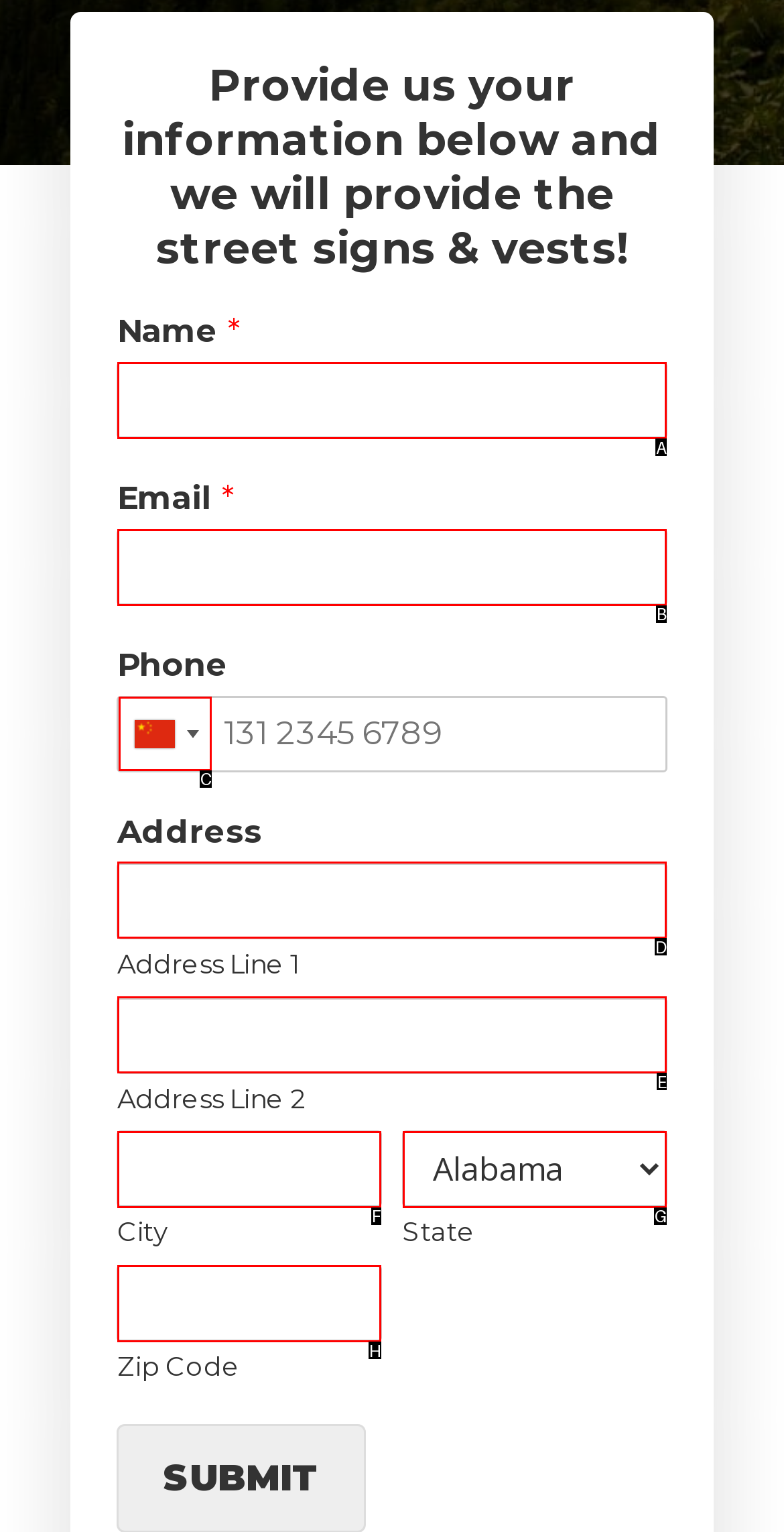Provide the letter of the HTML element that you need to click on to perform the task: Select your country code.
Answer with the letter corresponding to the correct option.

C